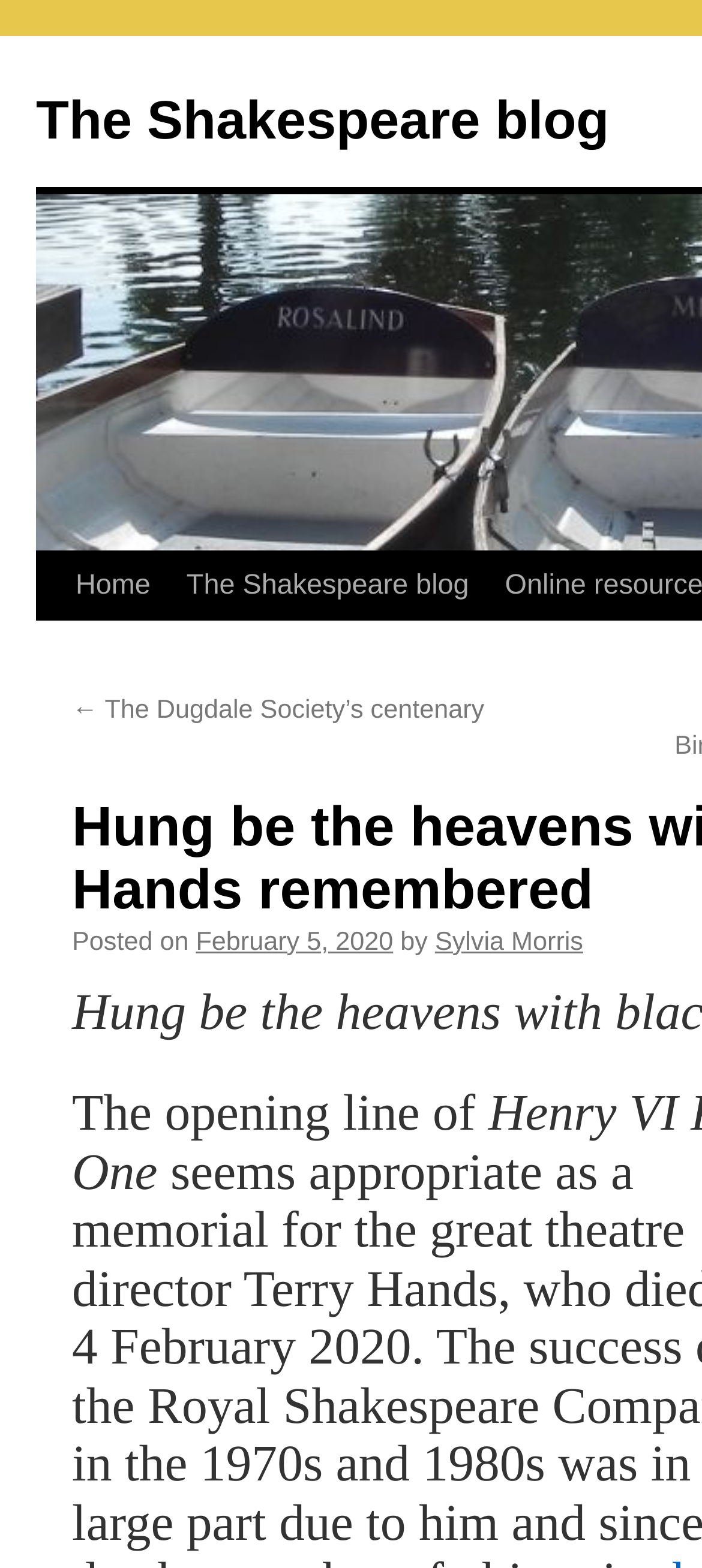Identify the title of the webpage and provide its text content.

Hung be the heavens with black! Terry Hands remembered